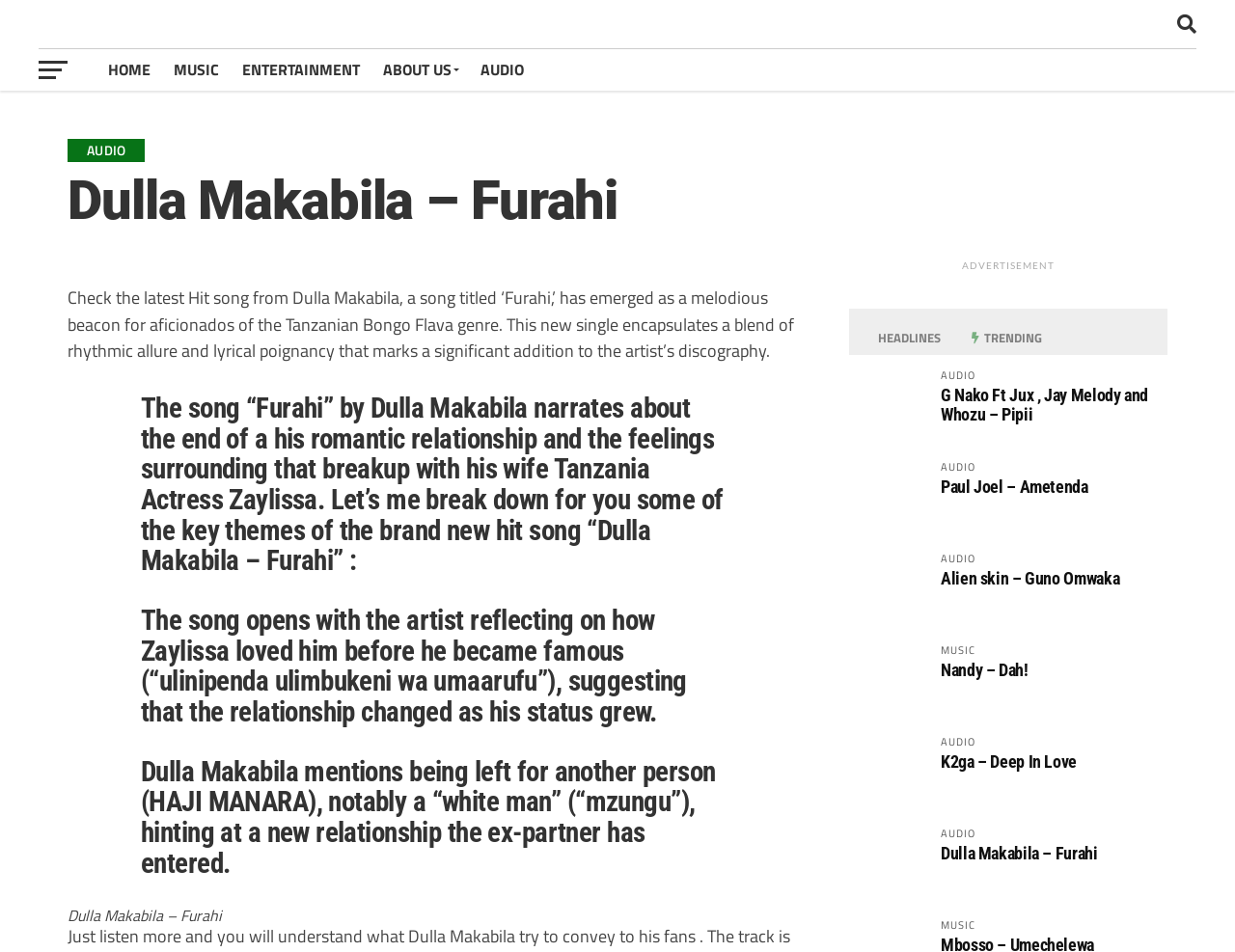Describe in detail what you see on the webpage.

This webpage is about the song "Furahi" by Dulla Makabila, a Tanzanian artist. At the top left corner, there is a logo image of Lokonewz.com, a website that provides news and entertainment content. Below the logo, there are five navigation links: "HOME", "MUSIC", "ENTERTAINMENT", "ABOUT US", and "AUDIO". 

The main content of the webpage is about the song "Furahi", which is an audio download page. There is a heading that reads "AUDIO" followed by the song title "Dulla Makabila – Furahi". Below the heading, there is a brief description of the song, which narrates about the end of a romantic relationship and the feelings surrounding that breakup with his wife, a Tanzania actress. 

The webpage also features a blockquote that breaks down the key themes of the song, including the artist's reflection on how his partner loved him before he became famous and how she left him for another person. 

On the right side of the webpage, there are several sections of audio links, each with a heading that reads "AUDIO" or "MUSIC", followed by the song title and artist name. These sections appear to be a list of recommended songs or latest music releases. 

At the bottom of the webpage, there is an advertisement section with a heading that reads "ADVERTISEMENT".